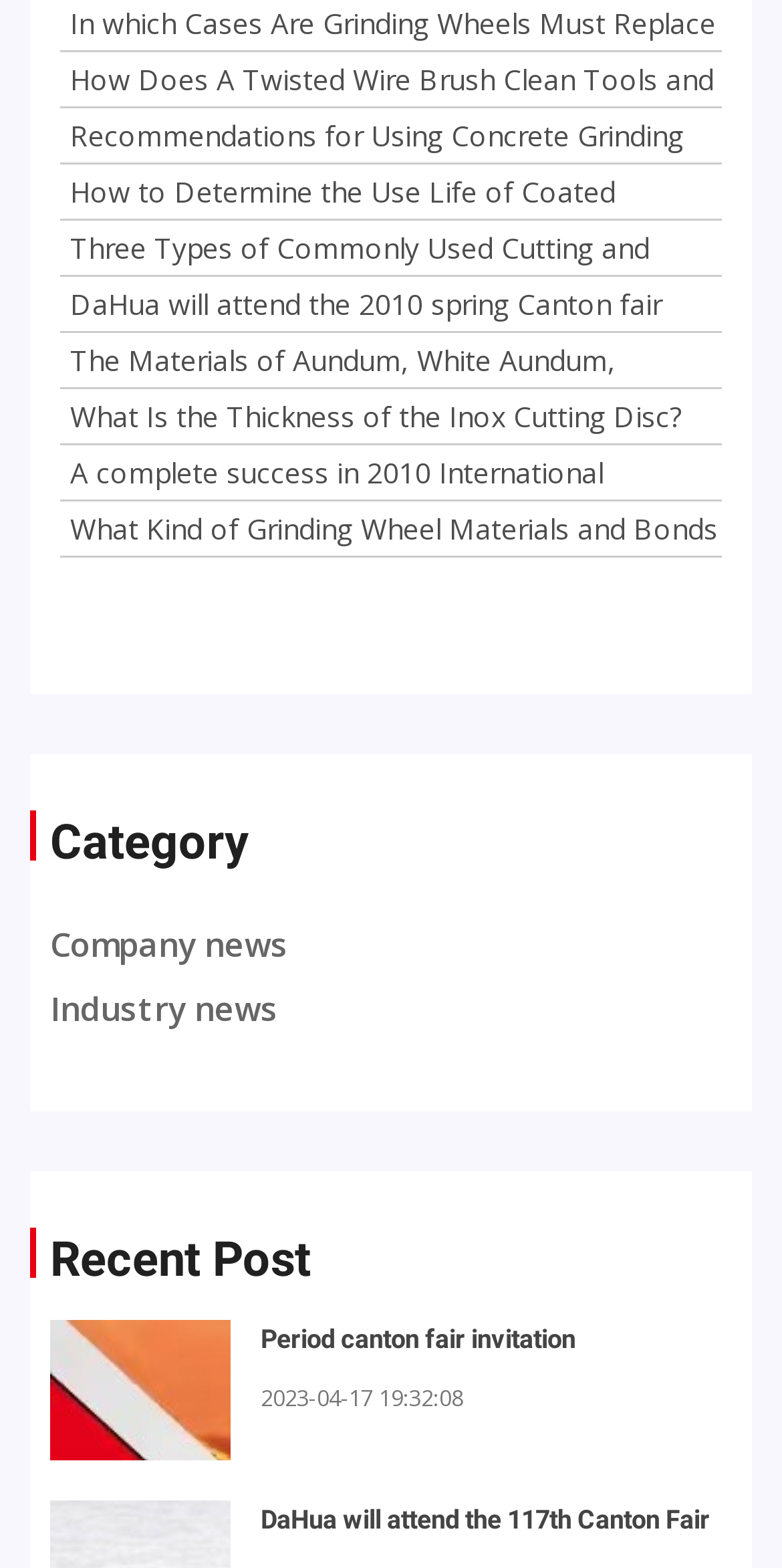With reference to the screenshot, provide a detailed response to the question below:
How many categories are listed?

The webpage has a heading 'Category' with two links underneath, 'Company news' and 'Industry news', which suggests that there are two categories listed.